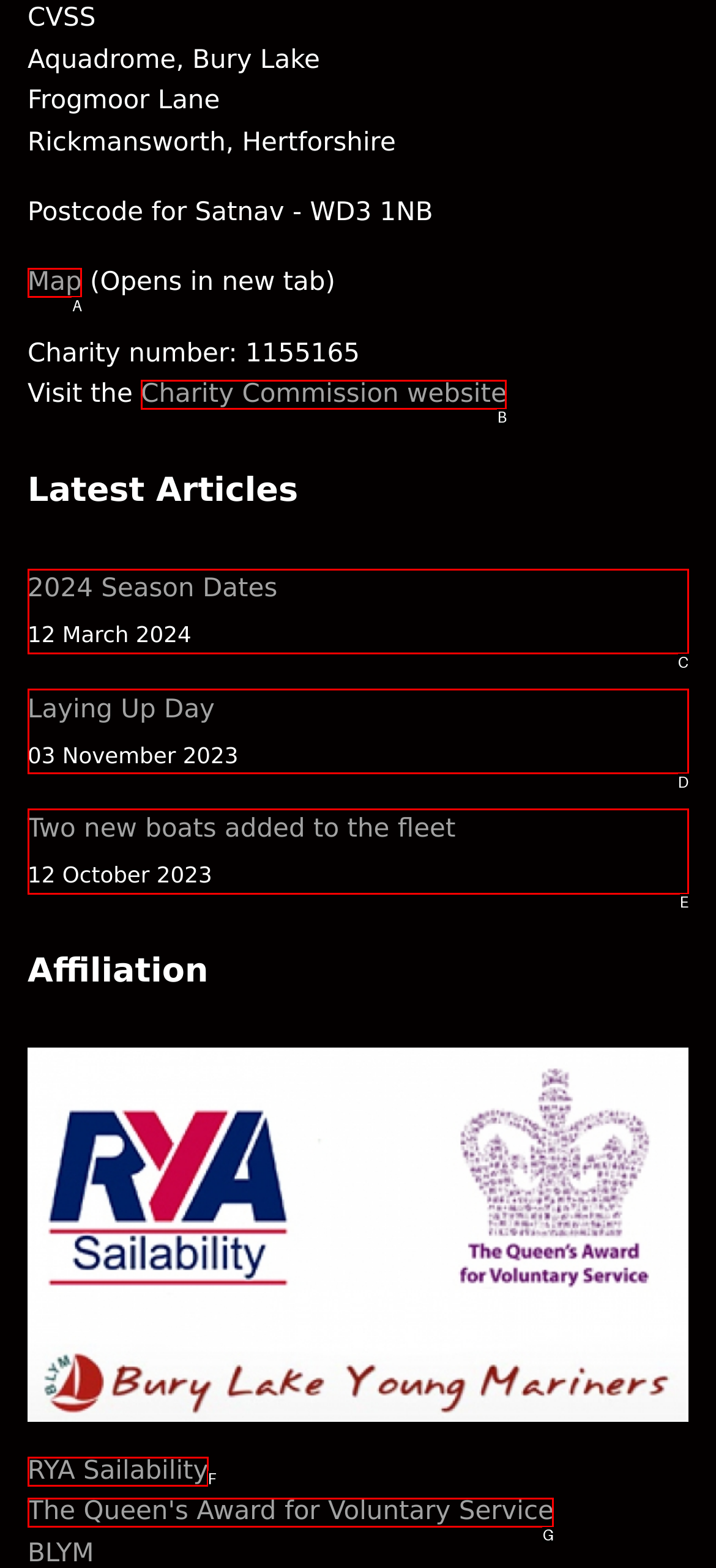Using the given description: Accept, identify the HTML element that corresponds best. Answer with the letter of the correct option from the available choices.

None